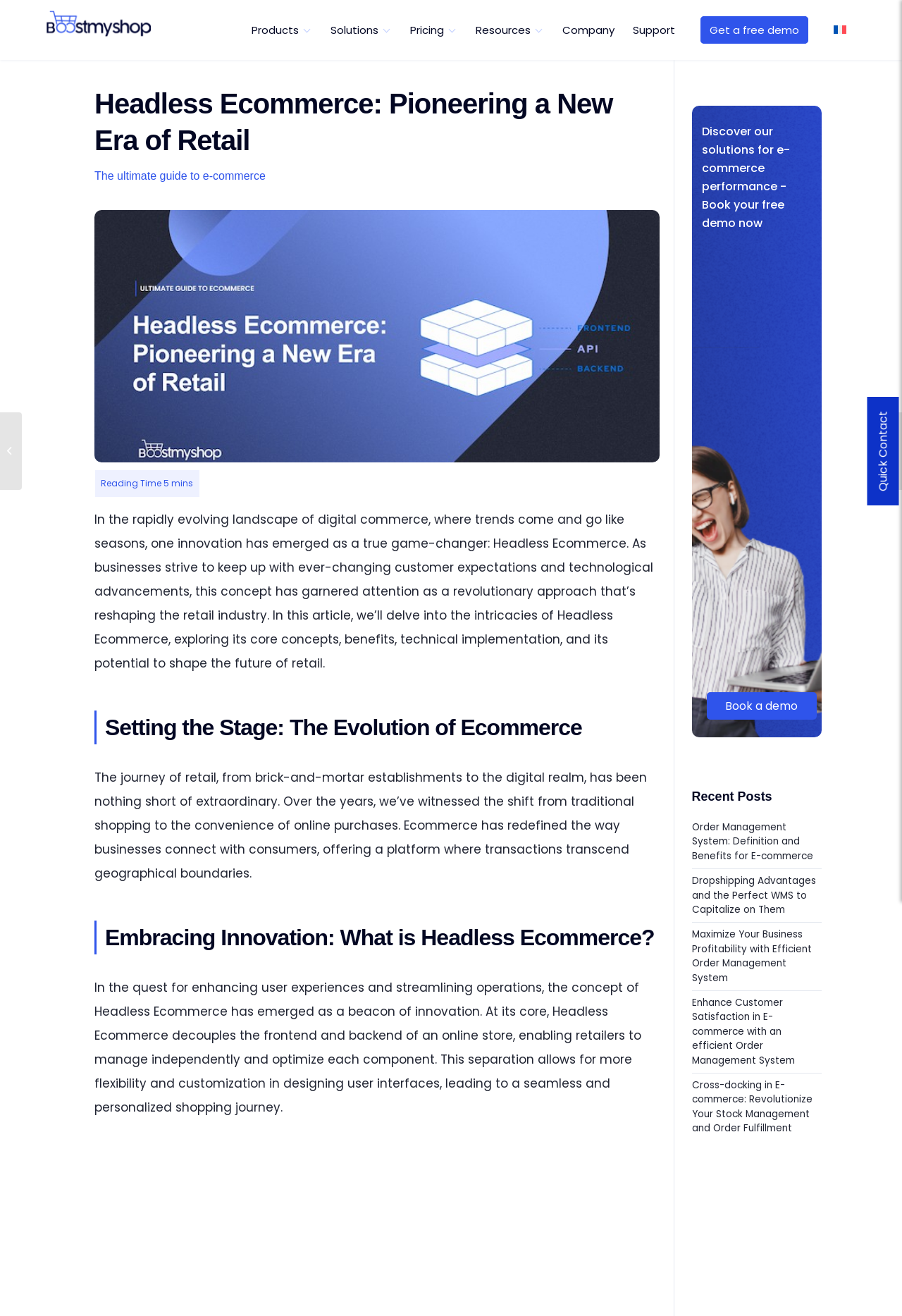Find the bounding box coordinates of the area that needs to be clicked in order to achieve the following instruction: "Click the 'Quick Contact' button". The coordinates should be specified as four float numbers between 0 and 1, i.e., [left, top, right, bottom].

[0.961, 0.302, 0.996, 0.384]